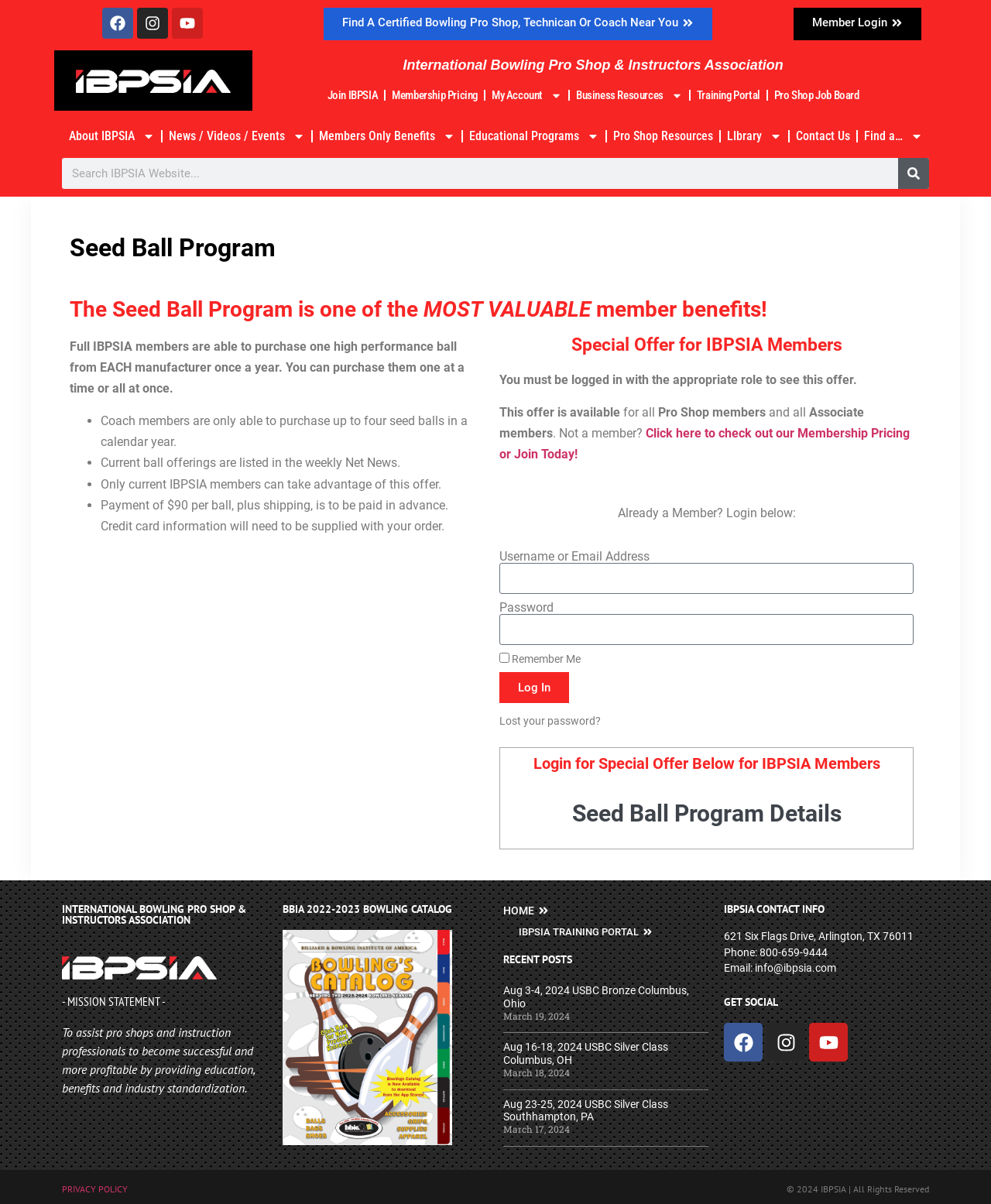What is the name of the association?
From the details in the image, provide a complete and detailed answer to the question.

I found the answer by looking at the heading element with the text 'International Bowling Pro Shop & Instructors Association' which is located at the top of the webpage.